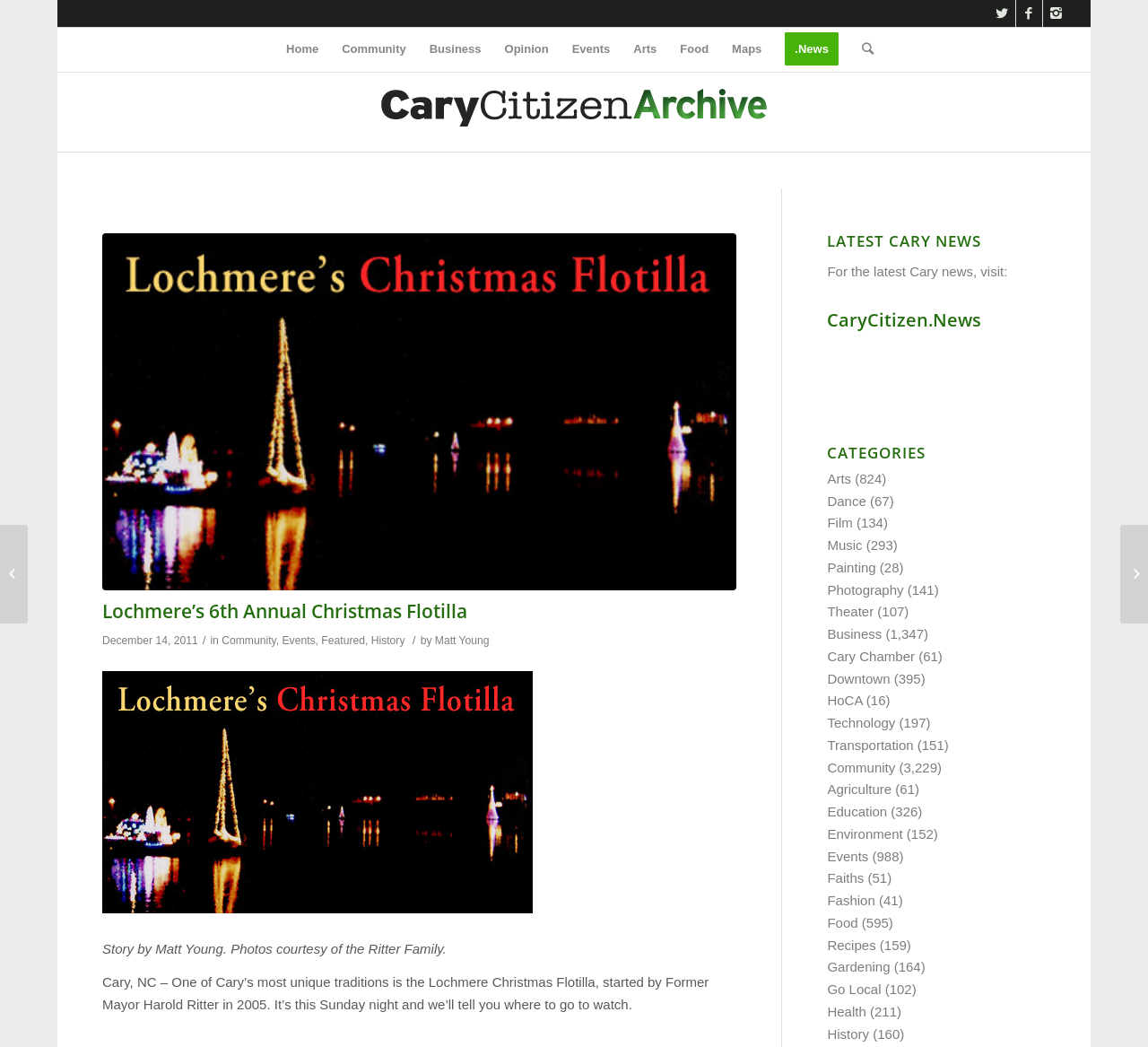Using the description "Cary Chamber", predict the bounding box of the relevant HTML element.

[0.721, 0.619, 0.797, 0.634]